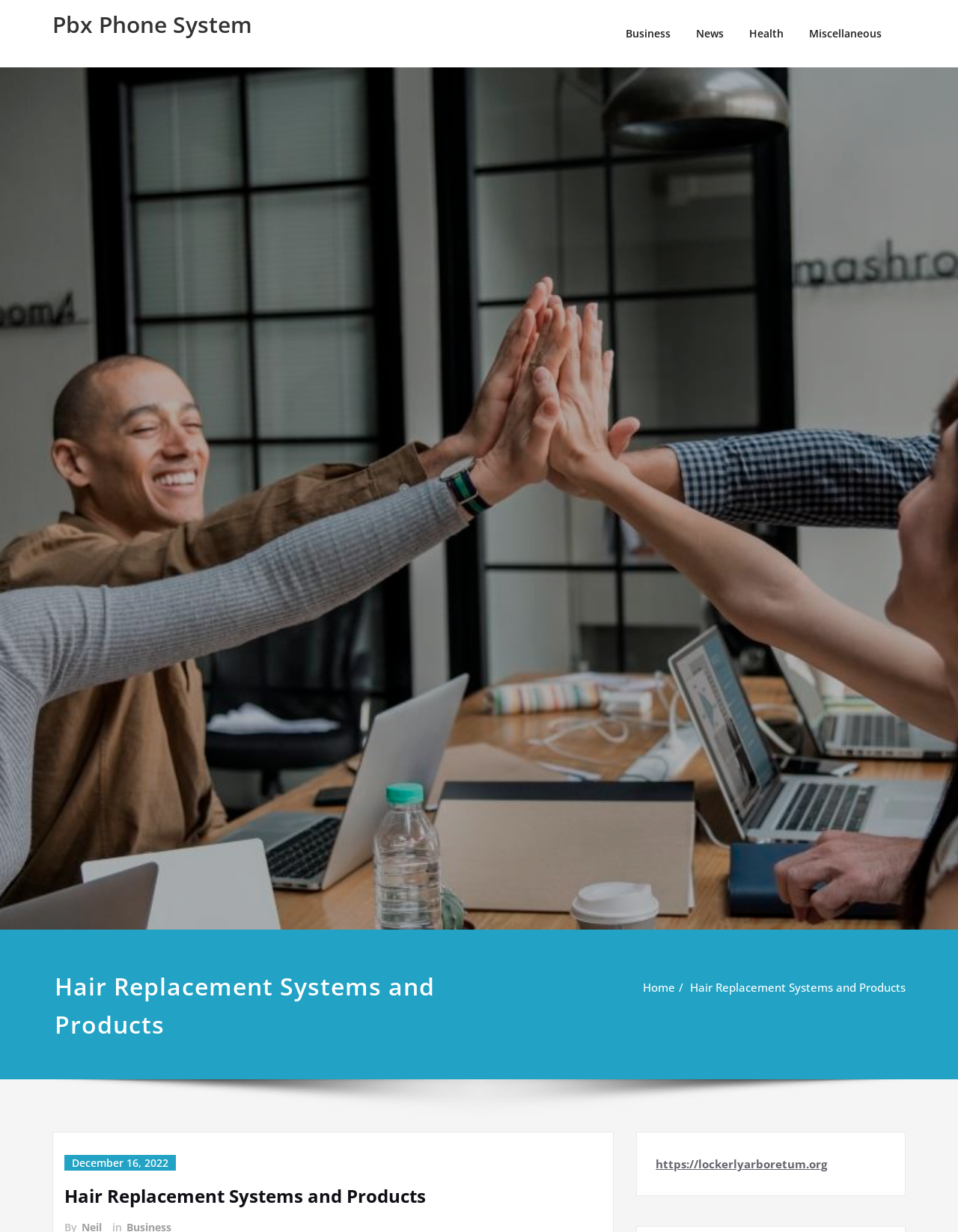Generate a comprehensive description of the contents of the webpage.

The webpage is about Hair Replacement Systems and Products, with a secondary focus on Pbx Phone System. At the top-left corner, there is a "Skip to content" link. Below it, a prominent heading "Pbx Phone System" is displayed, which is also a clickable link. 

On the top-right side, there are four horizontal links: "Business", "News", "Health", and "Miscellaneous", arranged from left to right. 

Further down, there is a section with a date "December 16, 2022" on the left, accompanied by a time stamp. To the right of the date, a heading "Hair Replacement Systems and Products" is displayed, which seems to be the main topic of the webpage.